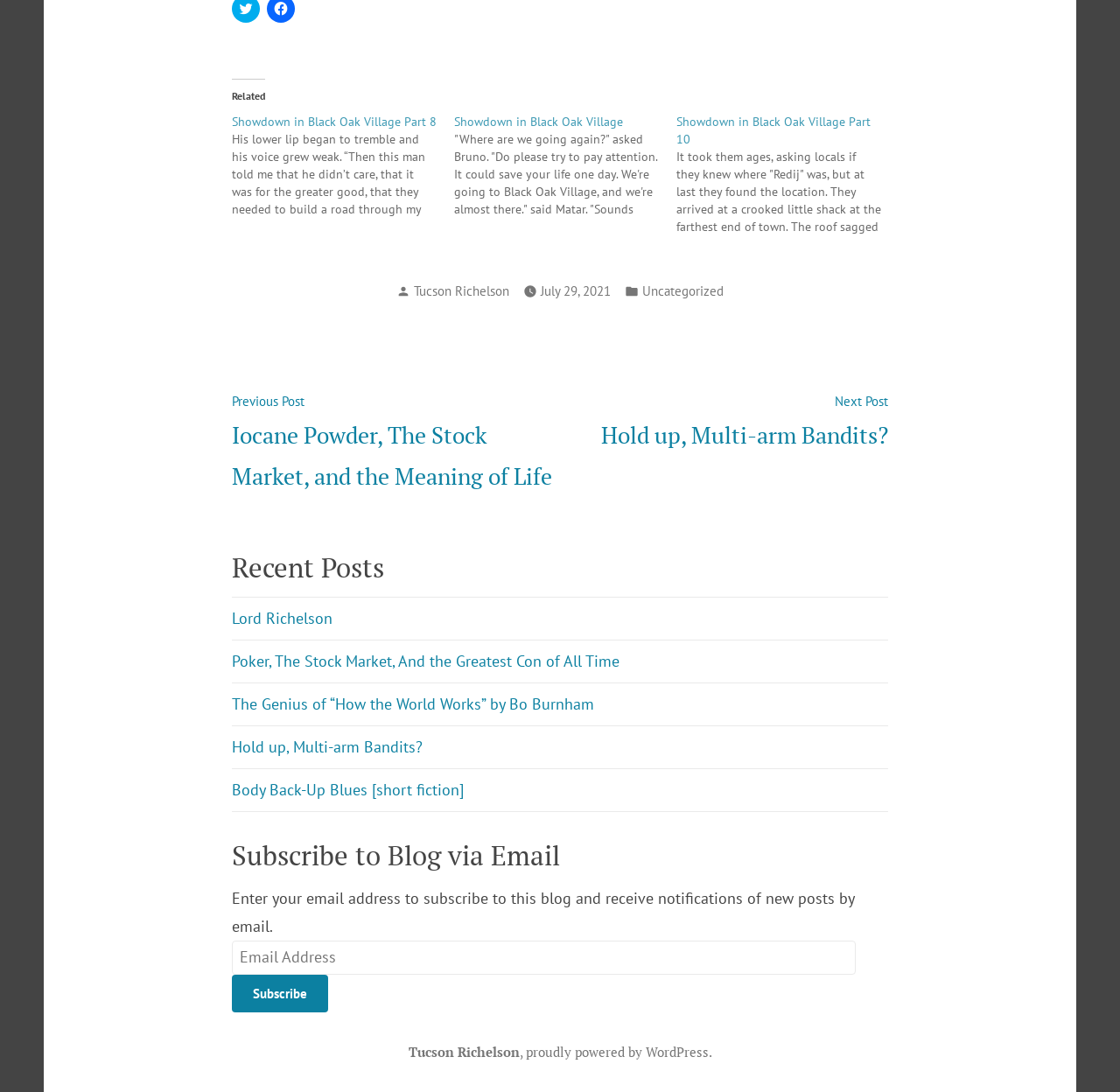Please find the bounding box coordinates for the clickable element needed to perform this instruction: "Click on the link to read 'Showdown in Black Oak Village Part 8'".

[0.207, 0.103, 0.406, 0.199]